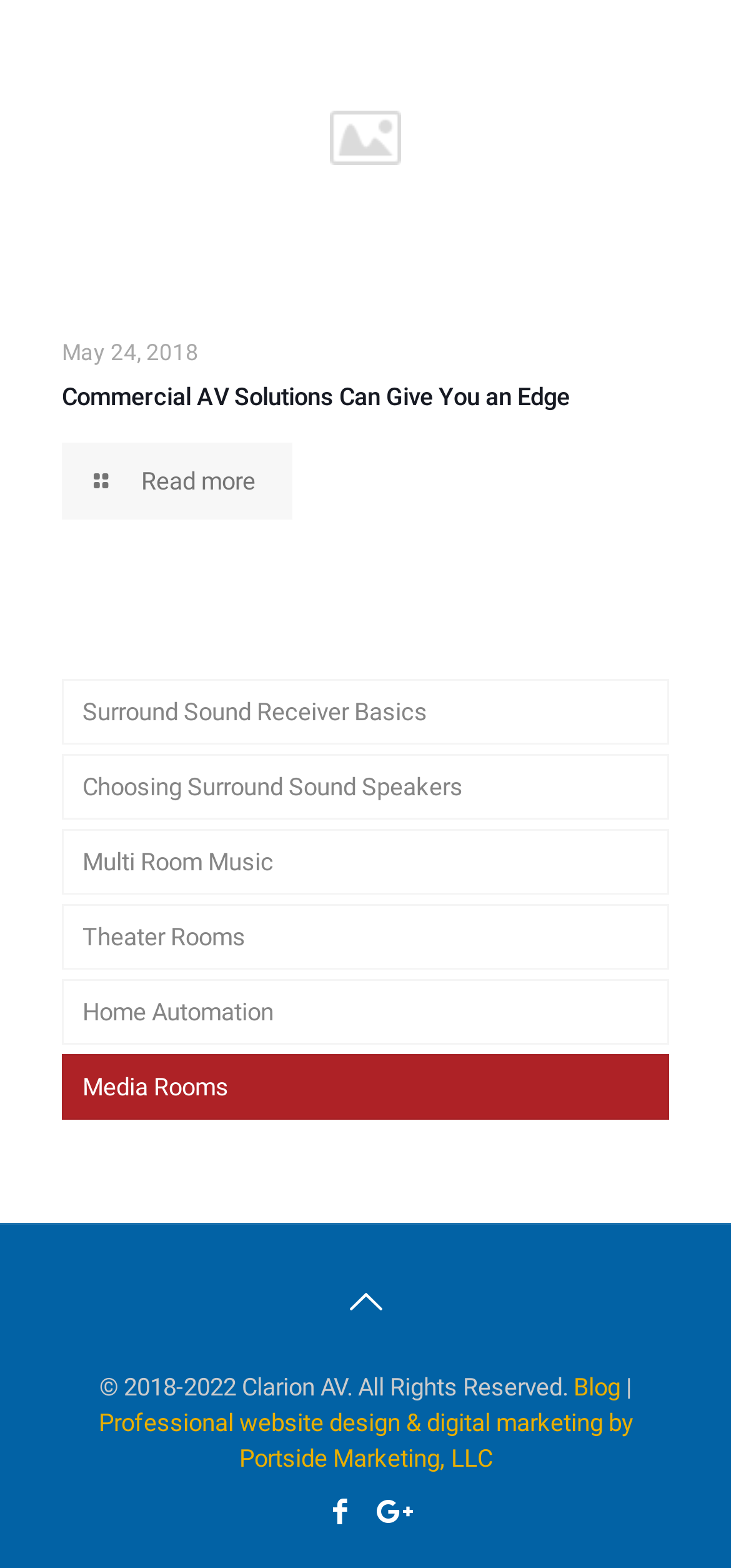Answer the question briefly using a single word or phrase: 
How many links are there in the complementary section?

8